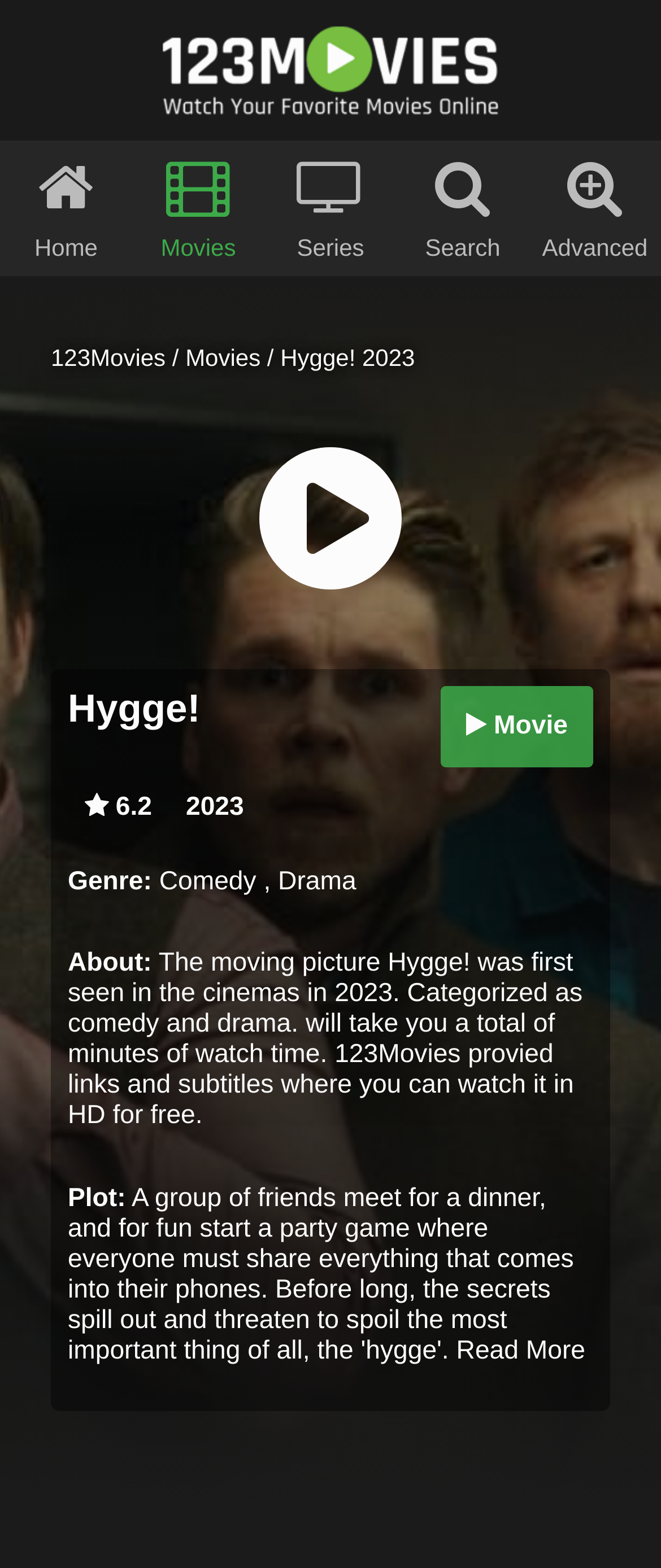Please analyze the image and provide a thorough answer to the question:
How can I watch the movie Hygge! 2023?

I found the information on how to watch the movie Hygge! 2023 by reading the 'About:' section, which is located below the genre of the movie. The section mentions that 123Movies provides links and subtitles where you can watch it in HD for free.